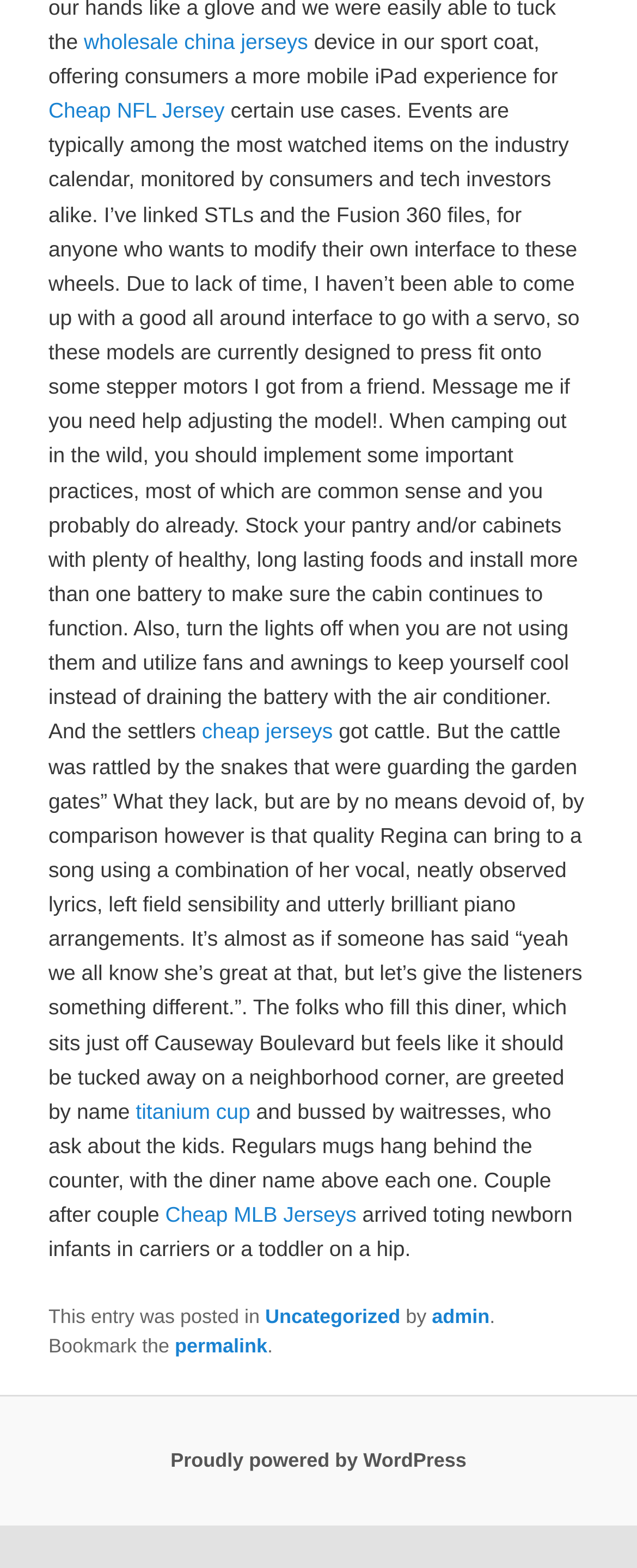Please provide a detailed answer to the question below based on the screenshot: 
What is the main theme of the text in the middle section?

The text in the middle section of the webpage talks about camping and provides some tips, and then suddenly shifts to discussing technology and interfaces. This suggests that the main theme of the text is the intersection of camping and technology.